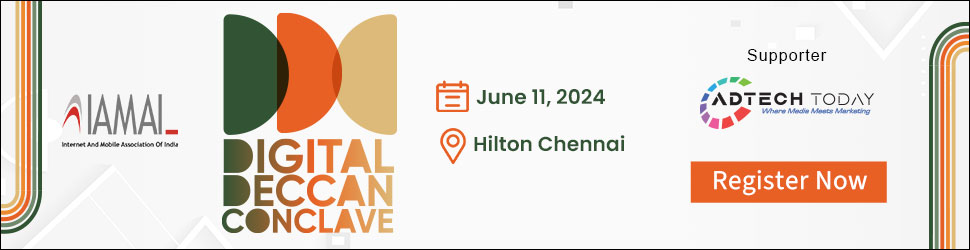Elaborate on all the key elements and details present in the image.

The image showcases an inviting promotional banner for the "Digital Deccan Conclave," organized by the Internet and Mobile Association of India (IAMAI). Set against a clean white backdrop, the banner features a vibrant logo for the event, characterized by a dynamic design of colored shapes that spells out "Digital Deccan Conclave." The event is scheduled to take place on June 11, 2024, at the Hilton in Chennai. It highlights "ADTECH TODAY" as a supporter, underscoring its relevance to media and marketing sectors. A prominent call to action encourages viewers to "Register Now," inviting participation in this significant upcoming event.